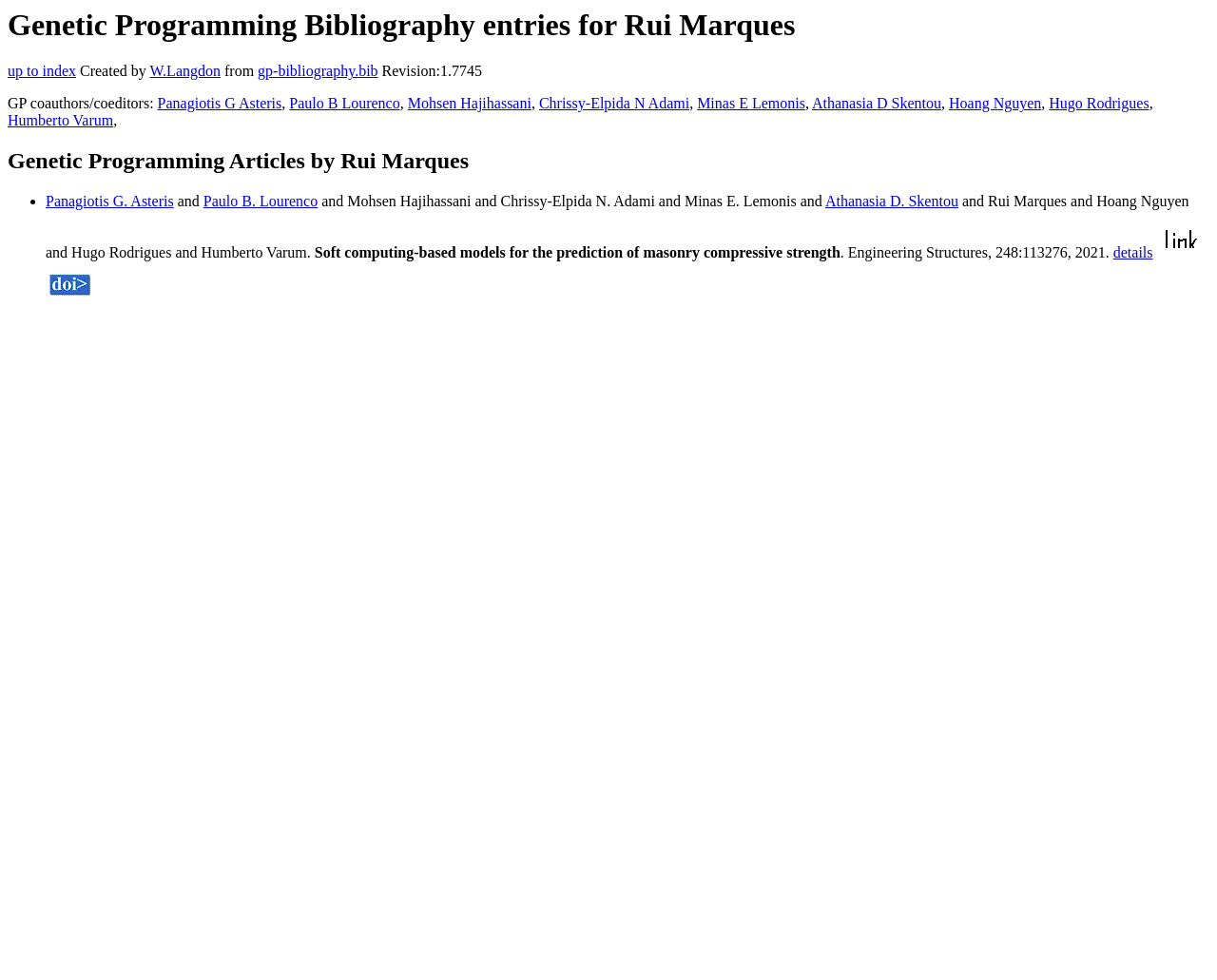Determine the bounding box coordinates of the clickable element to achieve the following action: 'browse the article list'. Provide the coordinates as four float values between 0 and 1, formatted as [left, top, right, bottom].

[0.006, 0.152, 0.994, 0.178]